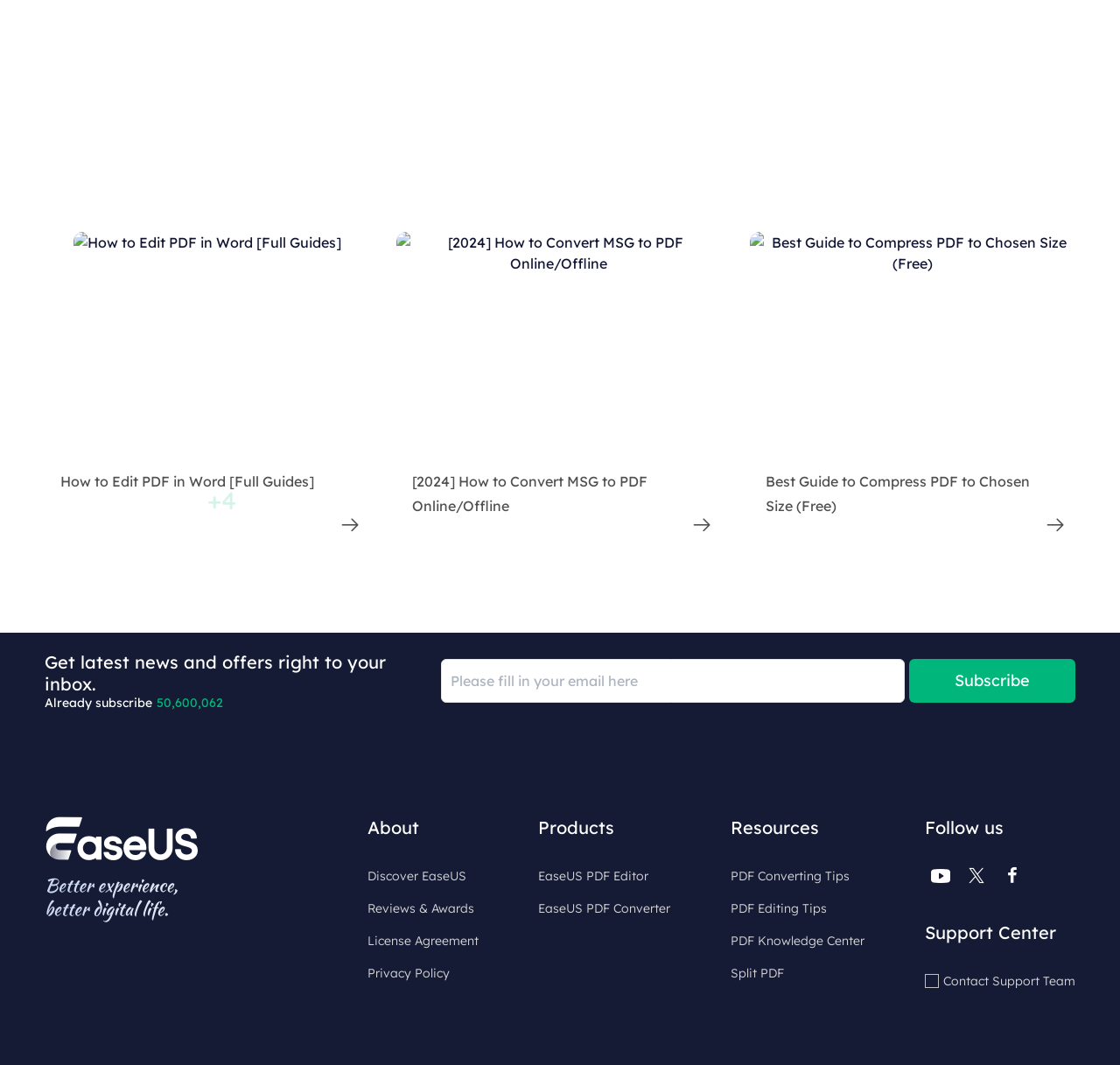Identify the bounding box of the UI element described as follows: "title="DMCA.com Protection Status"". Provide the coordinates as four float numbers in the range of 0 to 1 [left, top, right, bottom].

[0.672, 0.961, 0.734, 0.972]